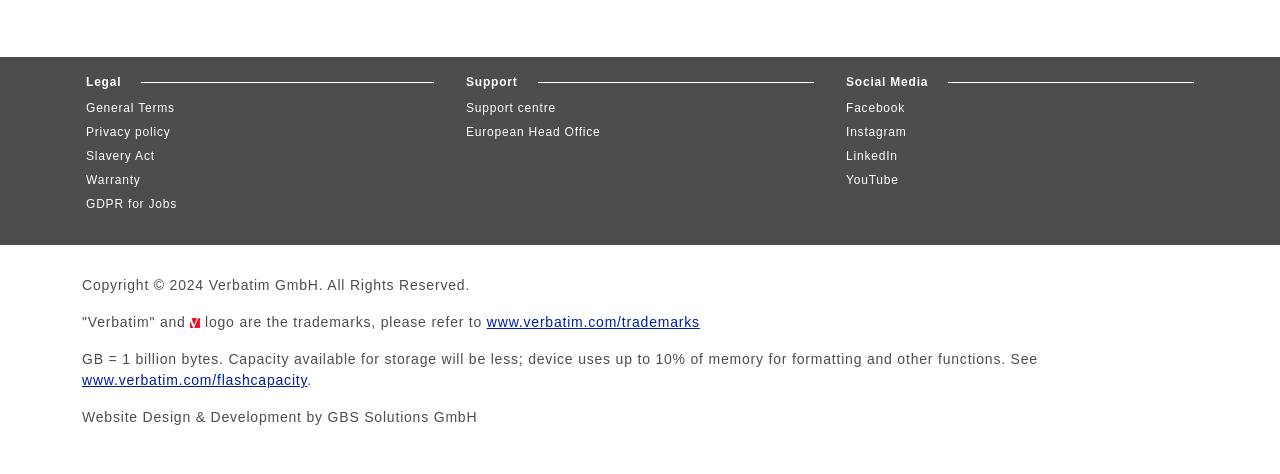From the webpage screenshot, identify the region described by GDPR for Jobs. Provide the bounding box coordinates as (top-left x, top-left y, bottom-right x, bottom-right y), with each value being a floating point number between 0 and 1.

[0.067, 0.416, 0.138, 0.446]